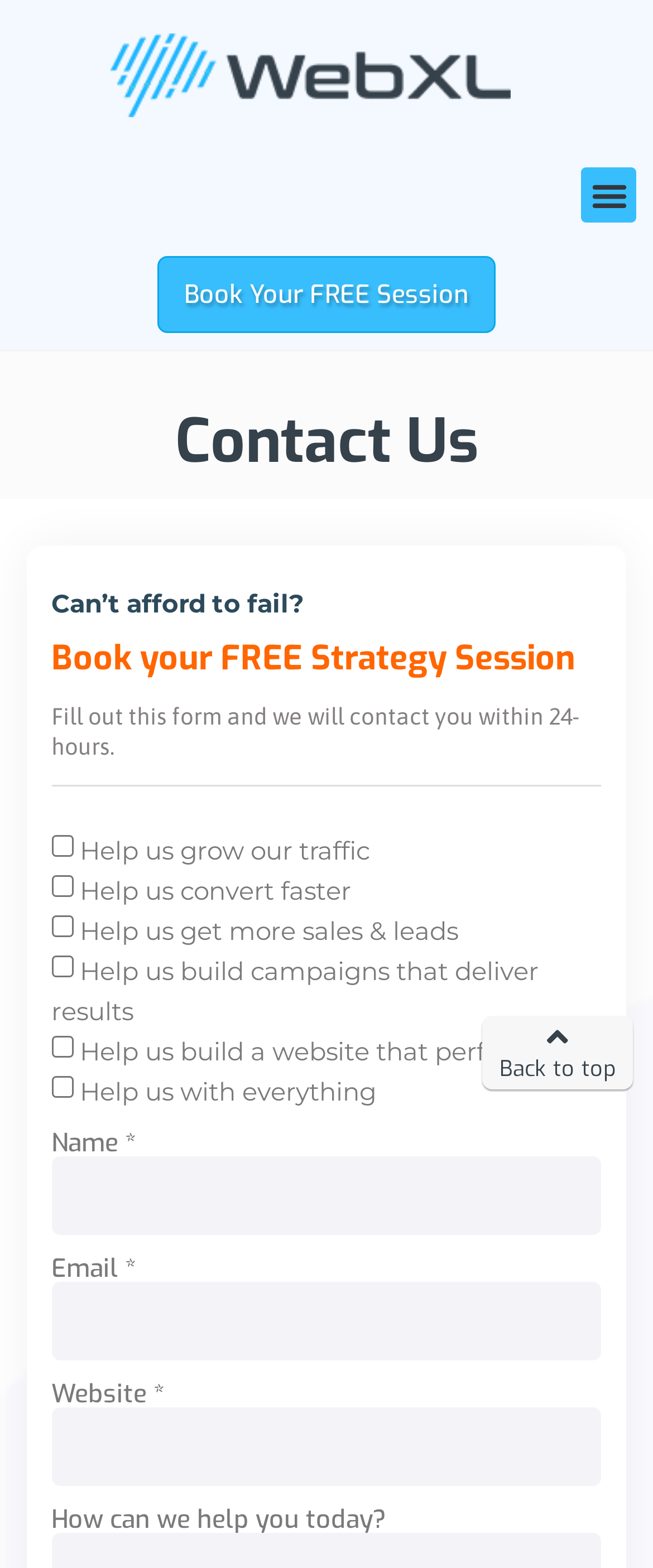What is the purpose of the 'Book Your FREE Session' link?
Look at the image and answer with only one word or phrase.

To book a free strategy session